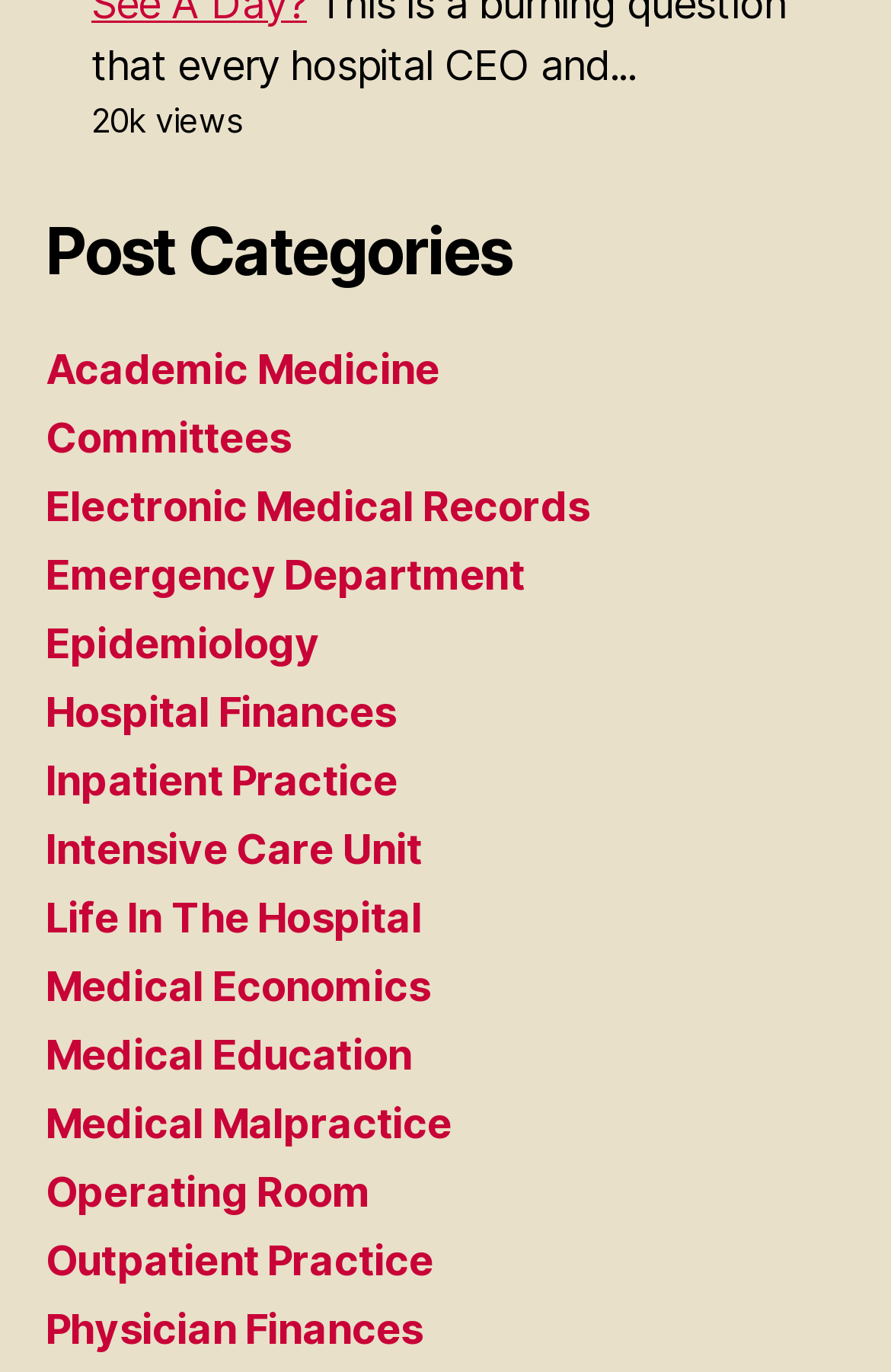Reply to the question with a single word or phrase:
How many views does the current post have?

20k